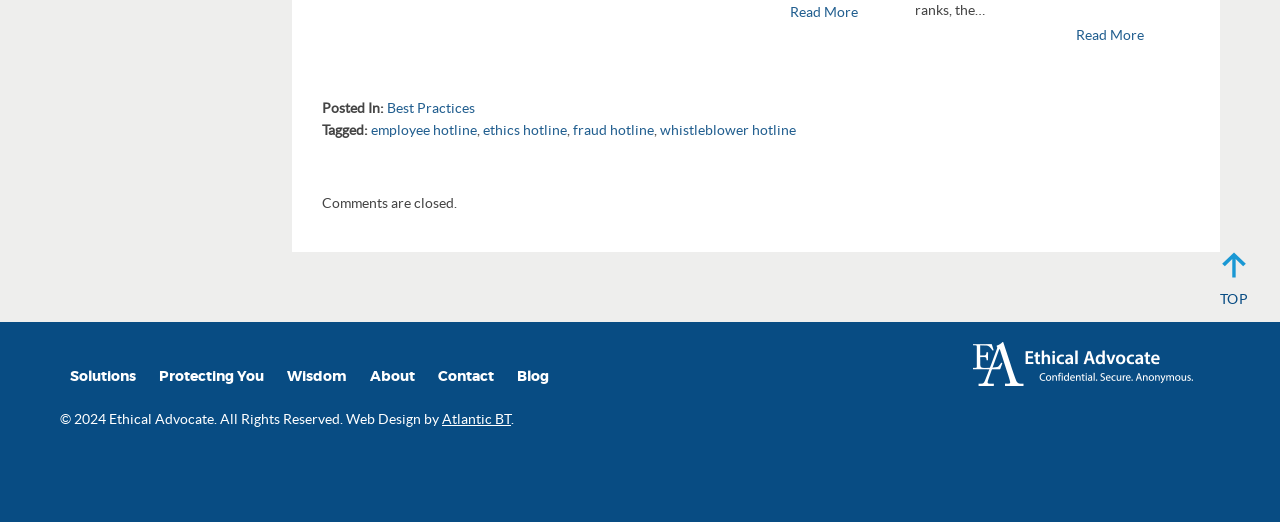What is the name of the website?
Look at the image and respond with a one-word or short-phrase answer.

Ethical Advocate